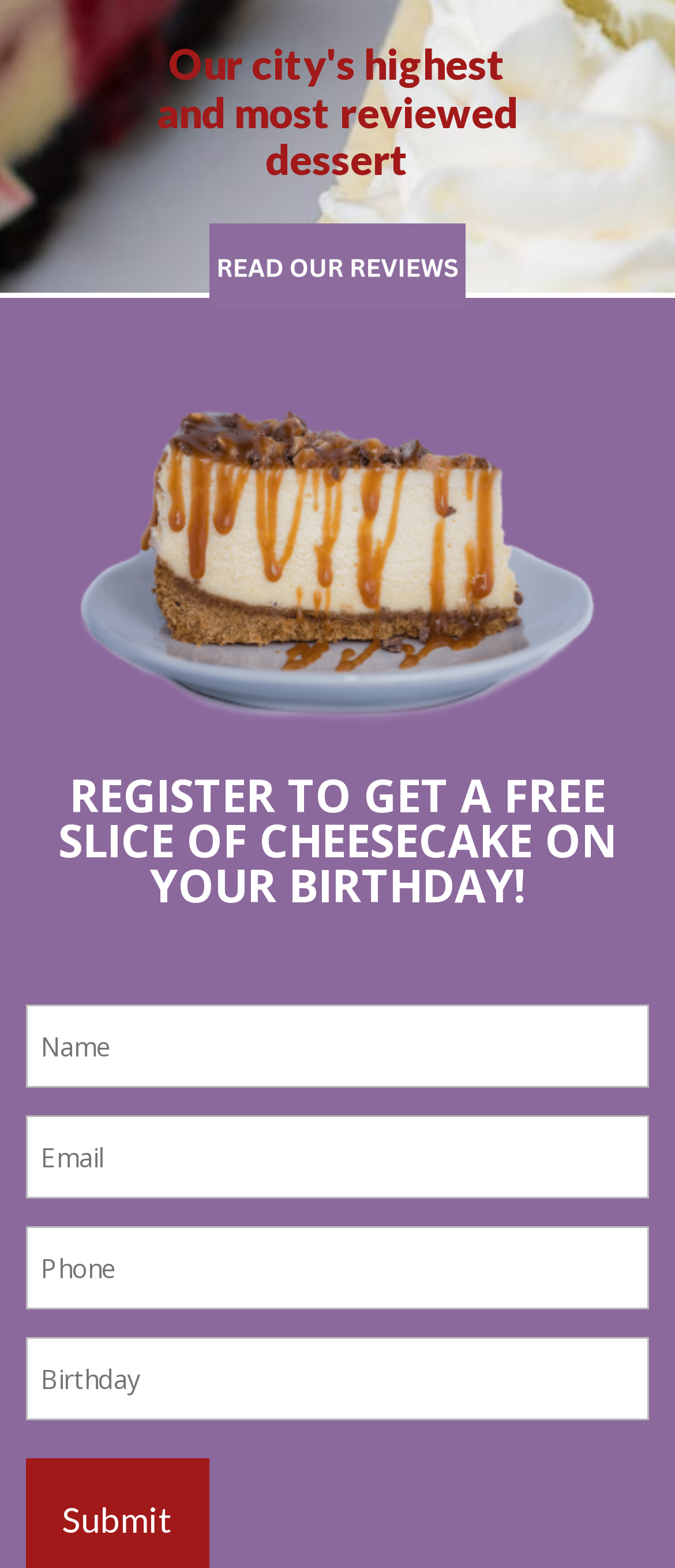What is the purpose of the registration form?
Look at the image and answer the question with a single word or phrase.

Get a free slice of cheesecake